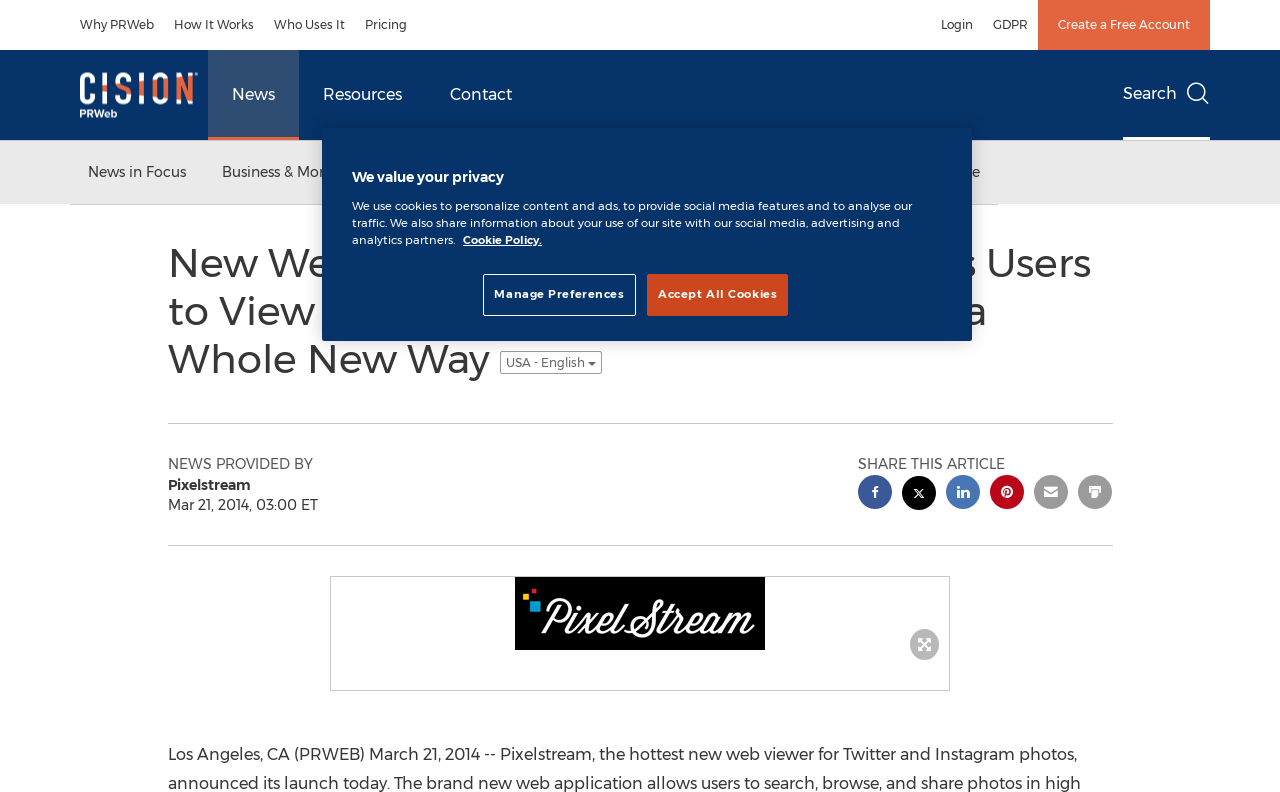What is the purpose of the button 'Search'?
Using the image as a reference, give a one-word or short phrase answer.

To search